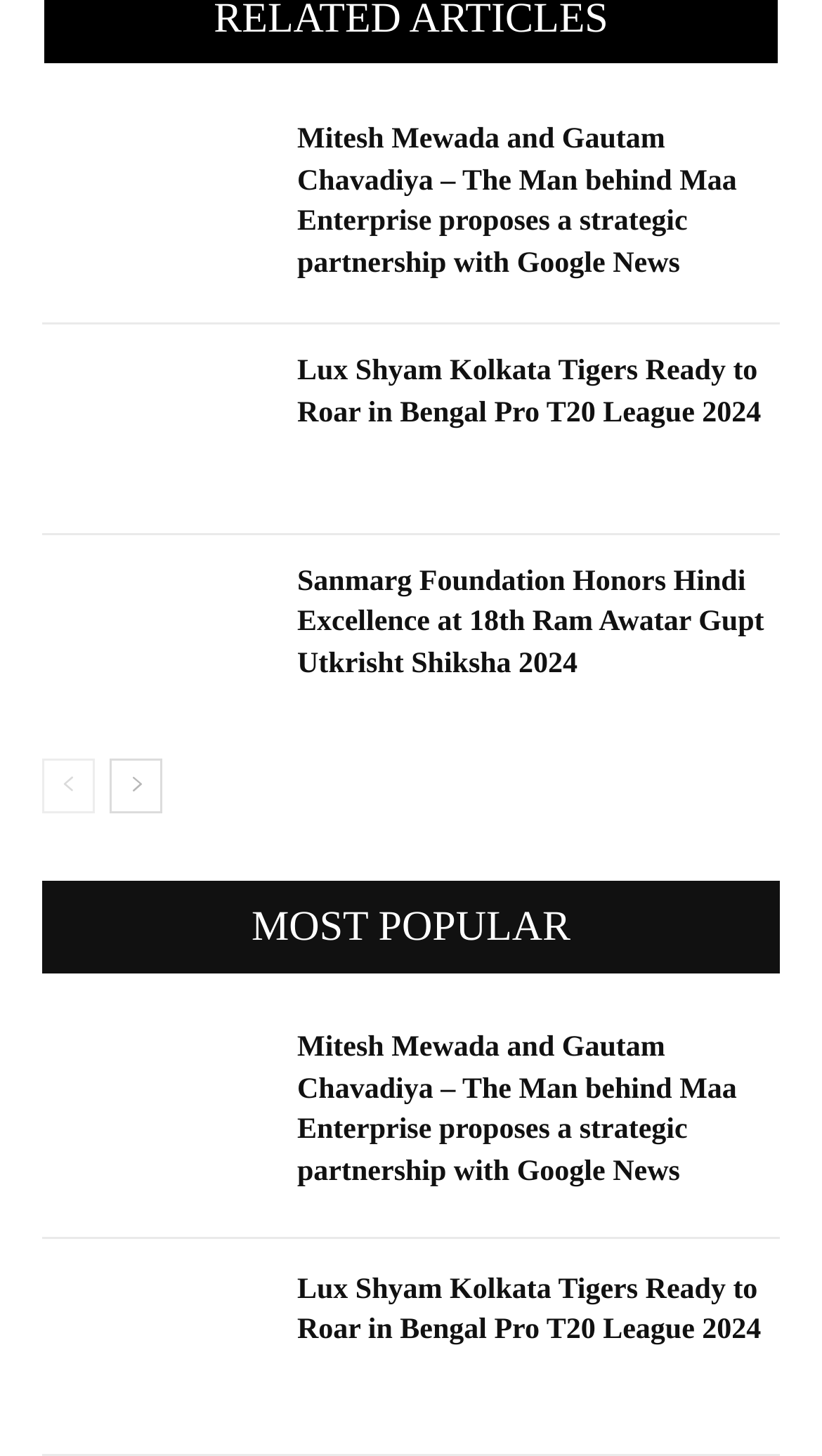What type of news article is 'Lux Shyam Kolkata Tigers Ready to Roar in Bengal Pro T20 League 2024'?
Give a comprehensive and detailed explanation for the question.

The title of the news article 'Lux Shyam Kolkata Tigers Ready to Roar in Bengal Pro T20 League 2024' suggests that it is a sports news article, specifically related to cricket and the Bengal Pro T20 League.